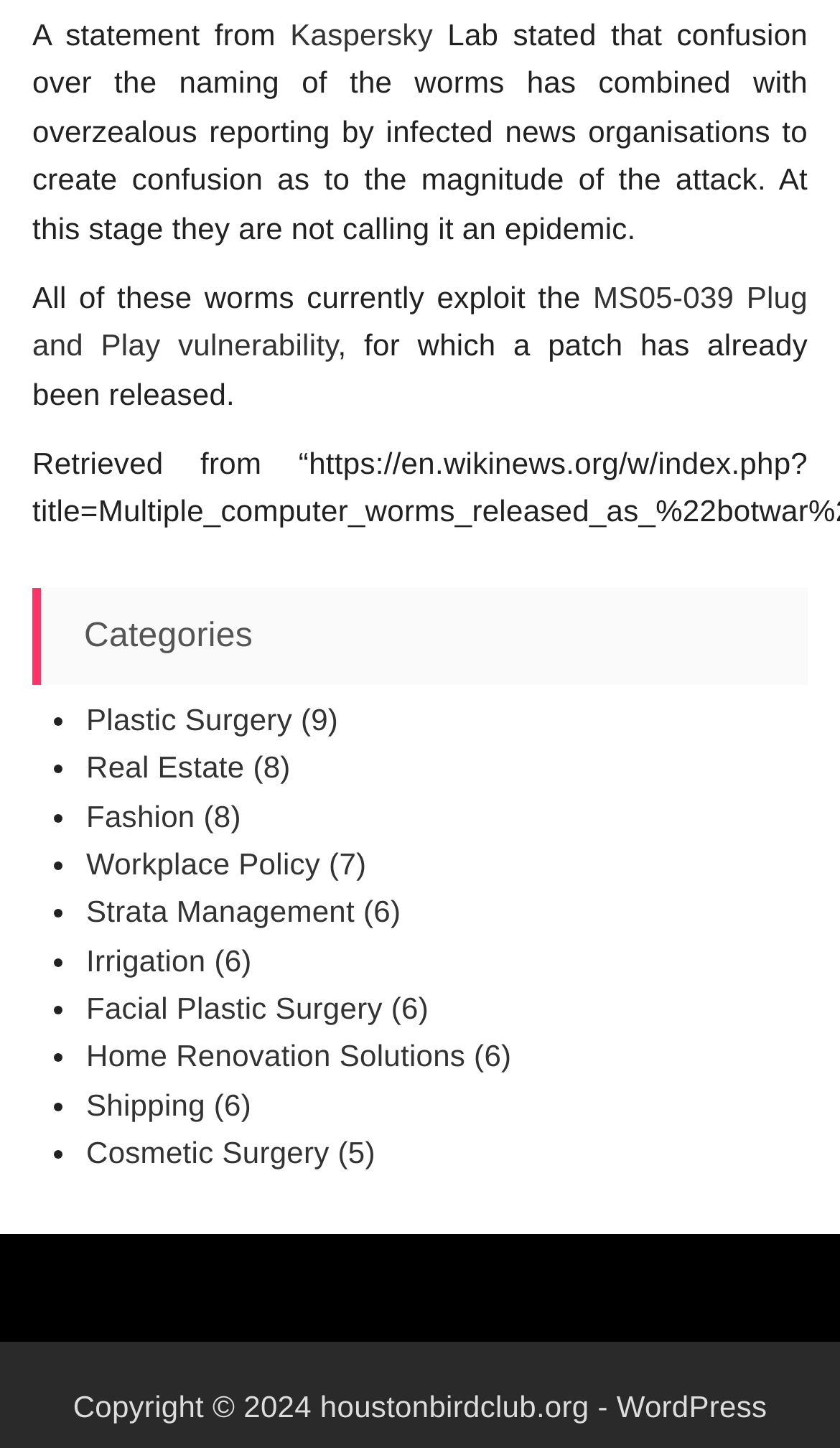Using the elements shown in the image, answer the question comprehensively: What is the last category listed on the webpage?

The last category listed on the webpage is 'Cosmetic Surgery', which has 5 links.